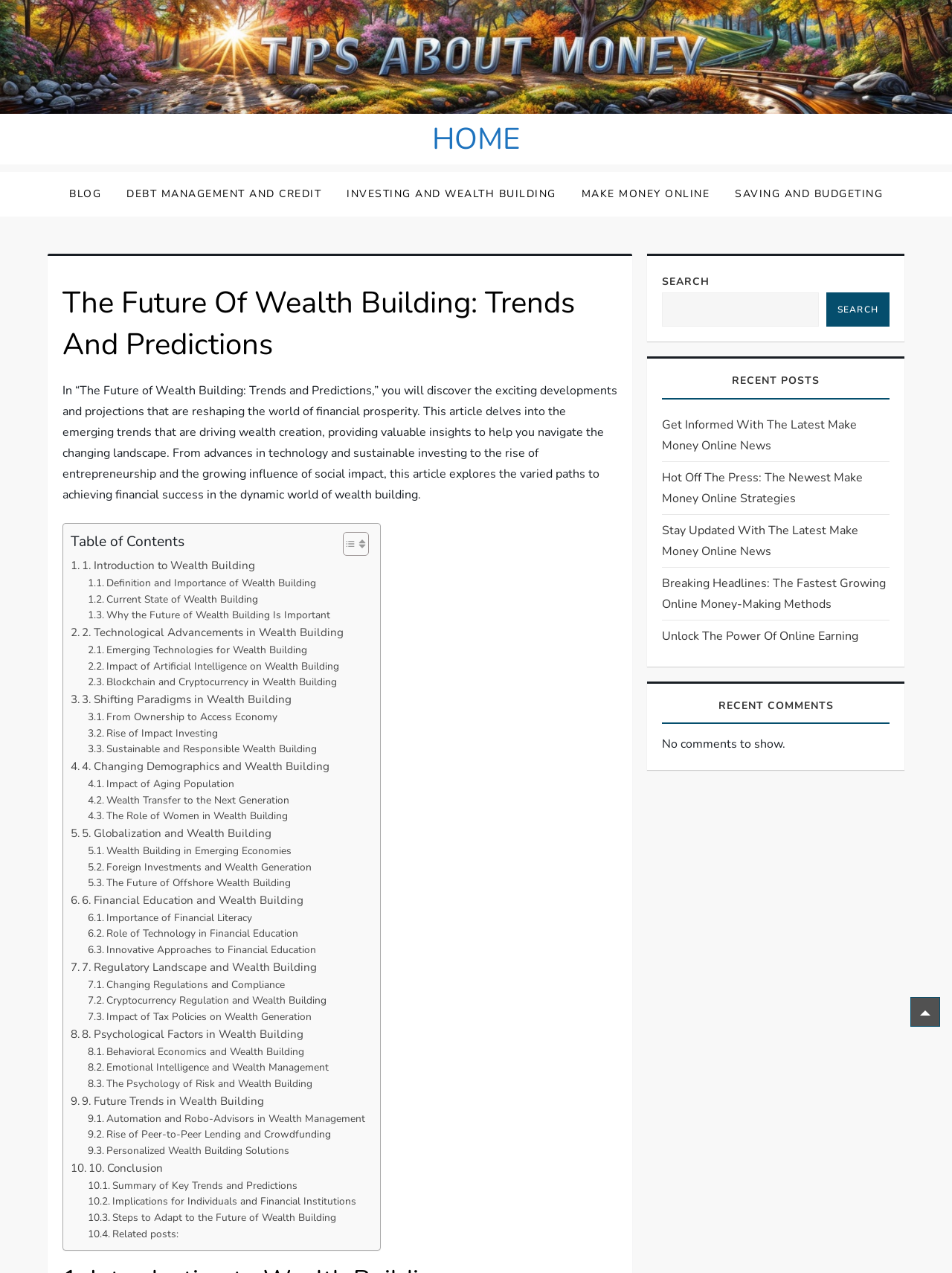Please identify the bounding box coordinates of the element I should click to complete this instruction: 'Toggle the table of content'. The coordinates should be given as four float numbers between 0 and 1, like this: [left, top, right, bottom].

[0.348, 0.418, 0.383, 0.437]